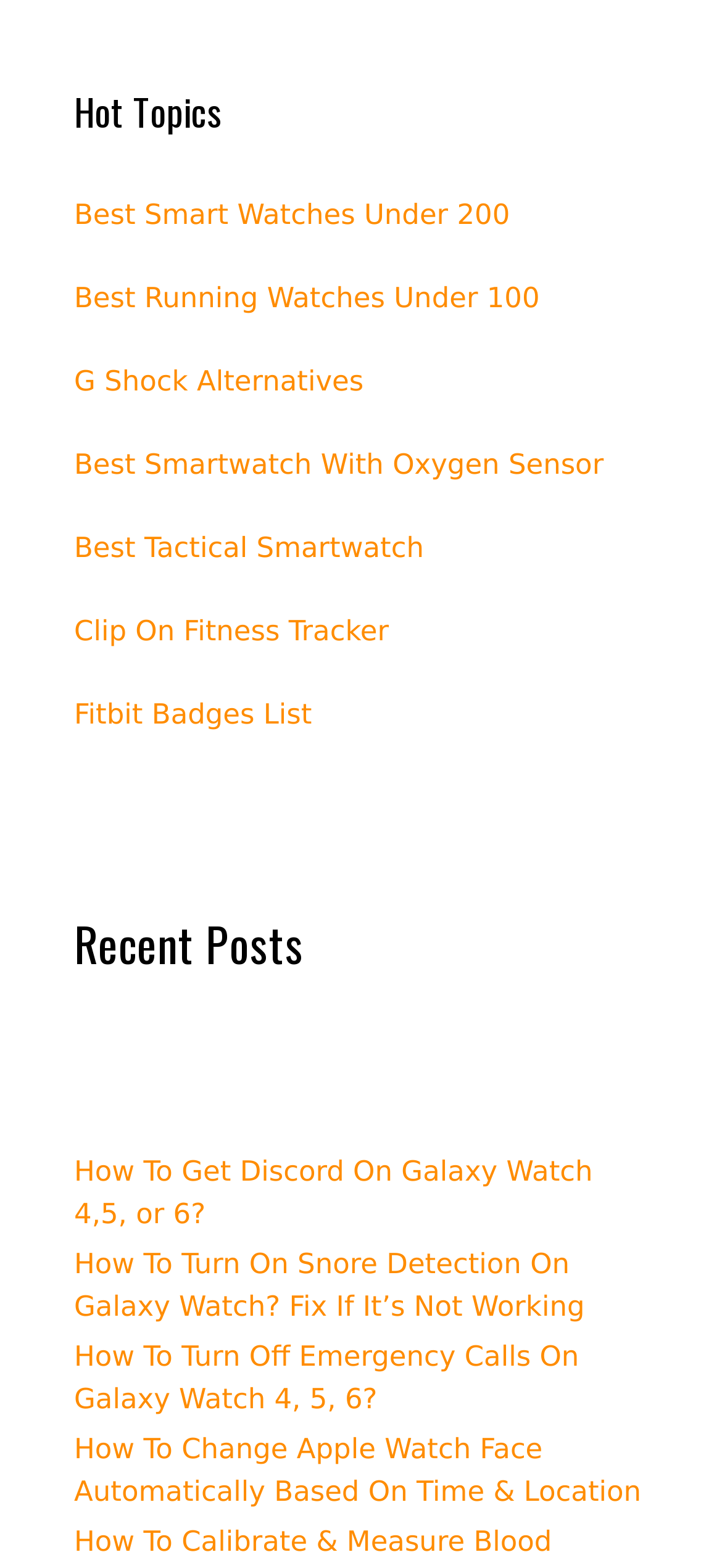Please specify the bounding box coordinates of the area that should be clicked to accomplish the following instruction: "View Hot Topics". The coordinates should consist of four float numbers between 0 and 1, i.e., [left, top, right, bottom].

[0.103, 0.053, 0.897, 0.088]